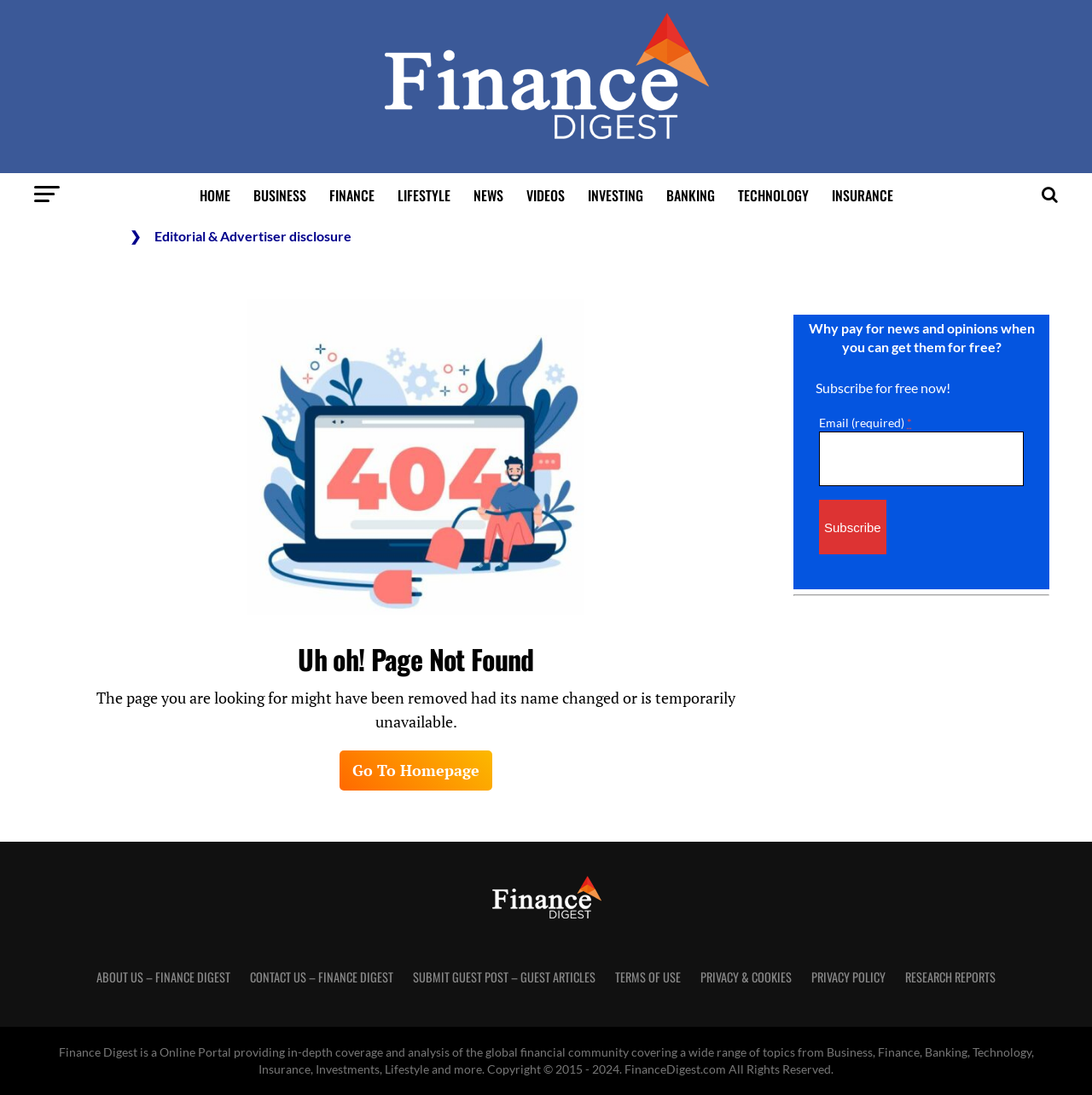Please locate the bounding box coordinates of the element that needs to be clicked to achieve the following instruction: "Subscribe for free now". The coordinates should be four float numbers between 0 and 1, i.e., [left, top, right, bottom].

[0.73, 0.346, 0.87, 0.361]